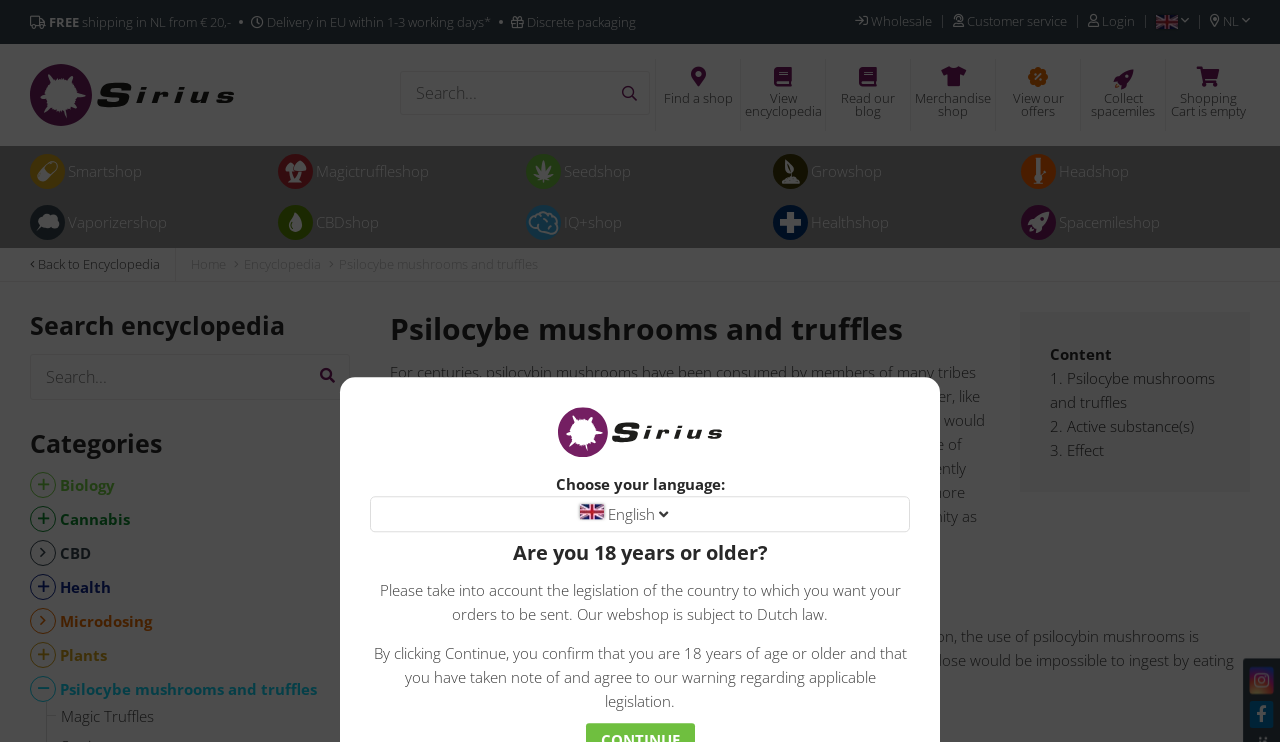What is the name of the website?
Analyze the image and deliver a detailed answer to the question.

The name of the website can be found in the top-left corner of the webpage, where it says 'Encyclopedia - Psilocybe mushrooms and truffles | Sirius'. This is likely the title of the webpage and the name of the website.